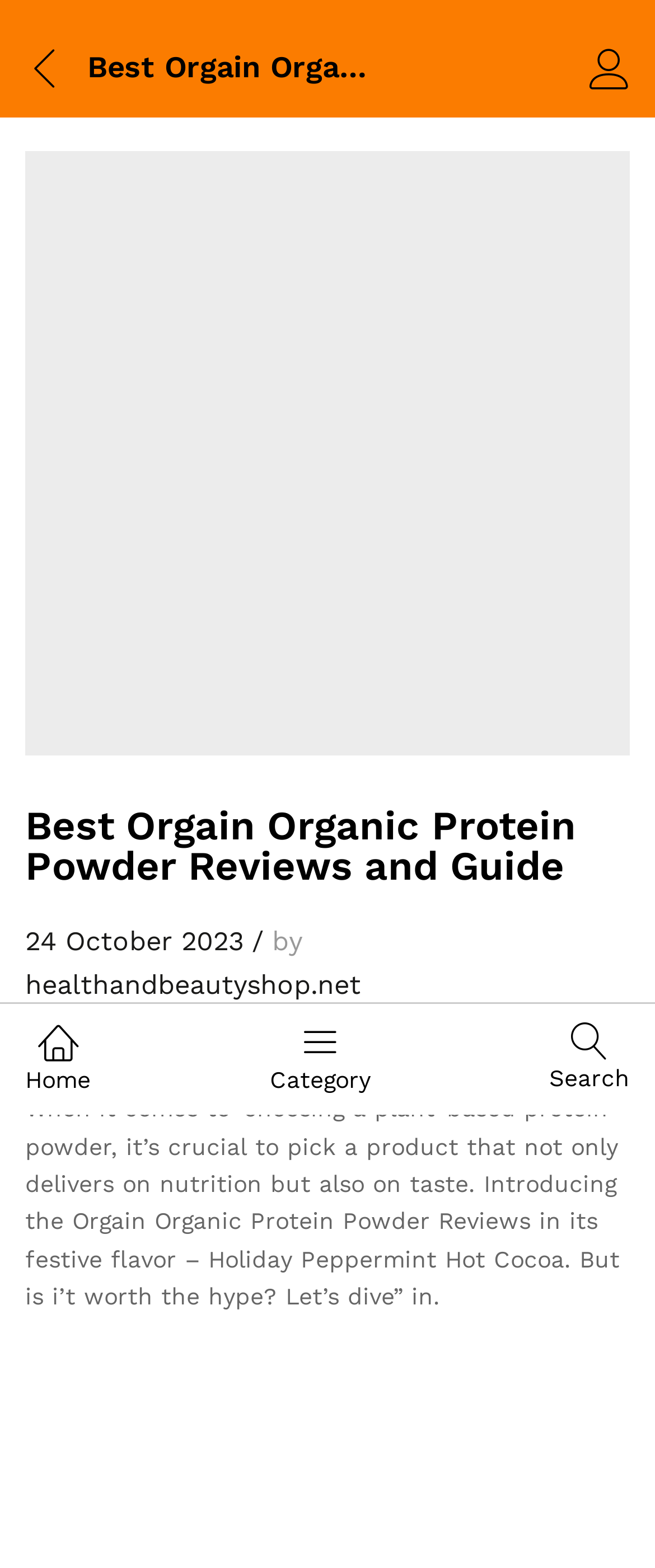Please find the bounding box coordinates of the clickable region needed to complete the following instruction: "View the Category page". The bounding box coordinates must consist of four float numbers between 0 and 1, i.e., [left, top, right, bottom].

[0.412, 0.651, 0.565, 0.7]